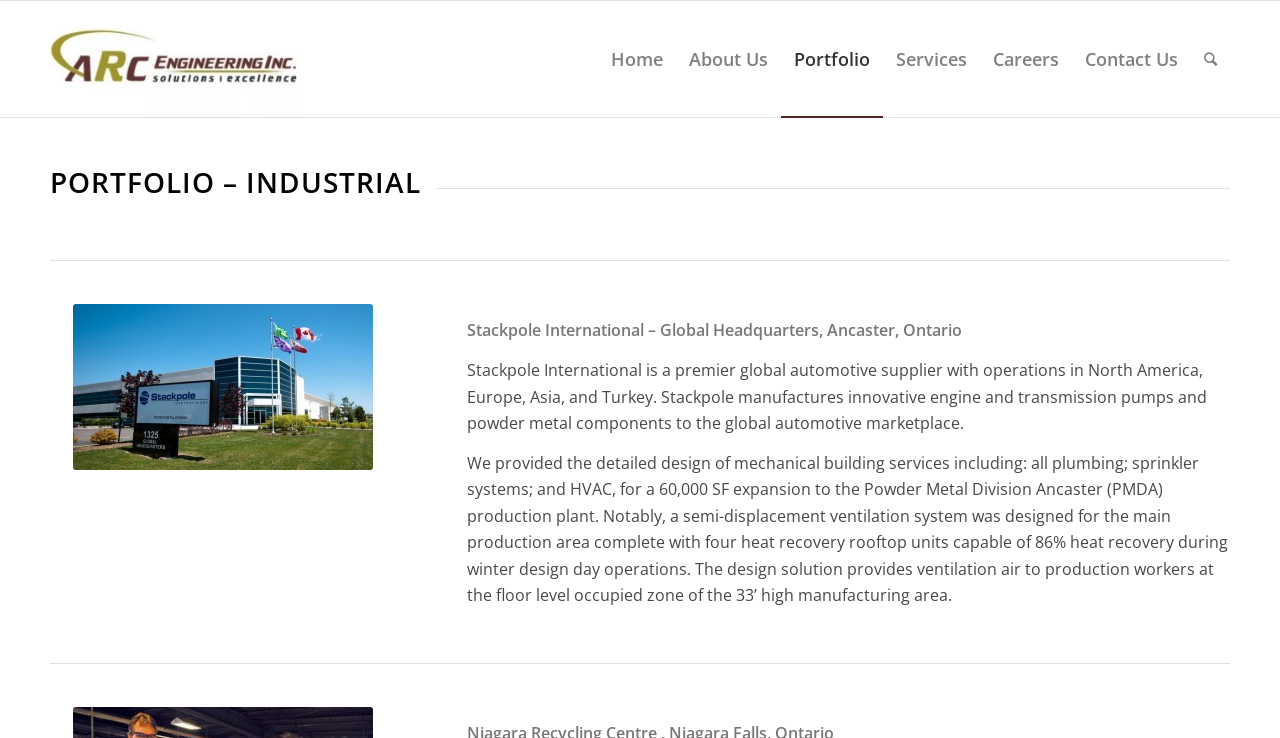Give a detailed account of the webpage's layout and content.

The webpage is about ARC Engineering, an industrial company. At the top left, there is a logo of ARC Engineering, which is an image with a link to the company's homepage. Next to the logo, there is a navigation menu with links to different sections of the website, including Home, About Us, Portfolio, Services, Careers, and Contact Us. 

Below the navigation menu, there is a heading that reads "PORTFOLIO – INDUSTRIAL". Under this heading, there is an image that takes up about a quarter of the page. To the right of the image, there are three paragraphs of text. The first paragraph describes a project called Stackpole International – Global Headquarters, Ancaster, Ontario. The second paragraph provides more information about Stackpole International, a global automotive supplier. The third paragraph details the services provided by ARC Engineering for the project, including the design of mechanical building services such as plumbing, sprinkler systems, and HVAC.